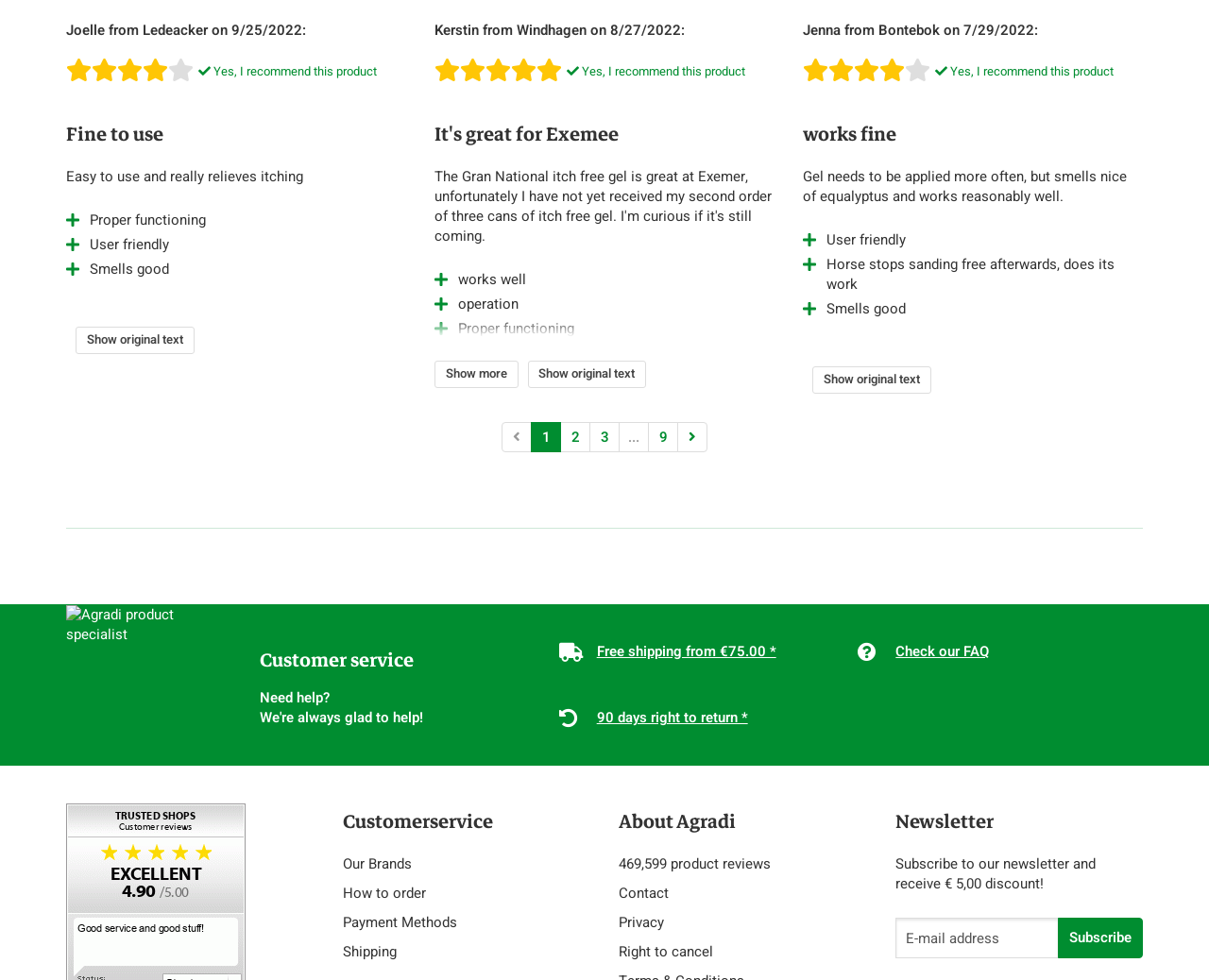From the element description: "aria-label="next page"", extract the bounding box coordinates of the UI element. The coordinates should be expressed as four float numbers between 0 and 1, in the order [left, top, right, bottom].

[0.56, 0.43, 0.585, 0.461]